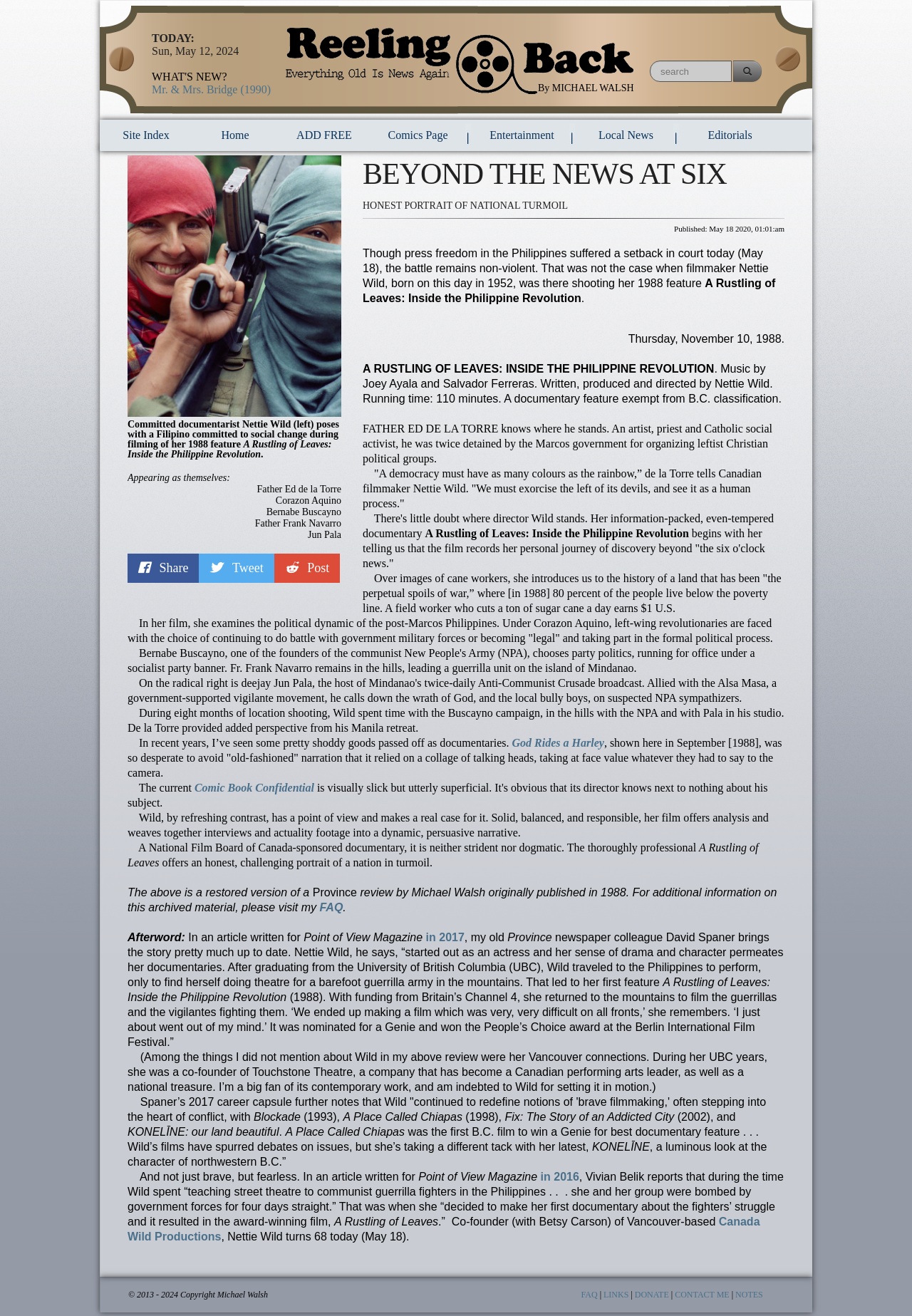Determine the bounding box coordinates of the clickable element necessary to fulfill the instruction: "Check the FAQ". Provide the coordinates as four float numbers within the 0 to 1 range, i.e., [left, top, right, bottom].

[0.35, 0.685, 0.376, 0.694]